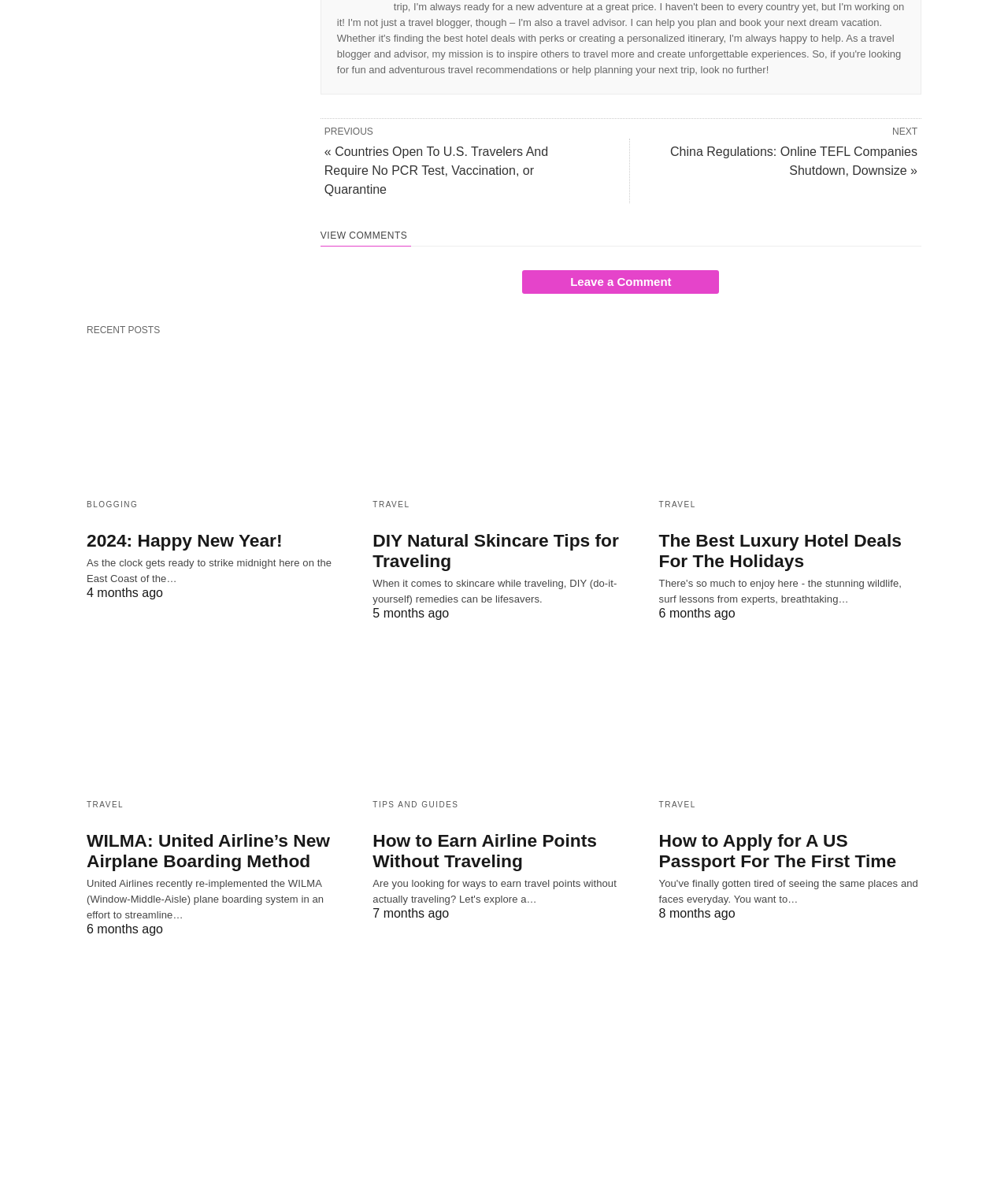Show the bounding box coordinates of the region that should be clicked to follow the instruction: "View comments."

[0.318, 0.195, 0.914, 0.208]